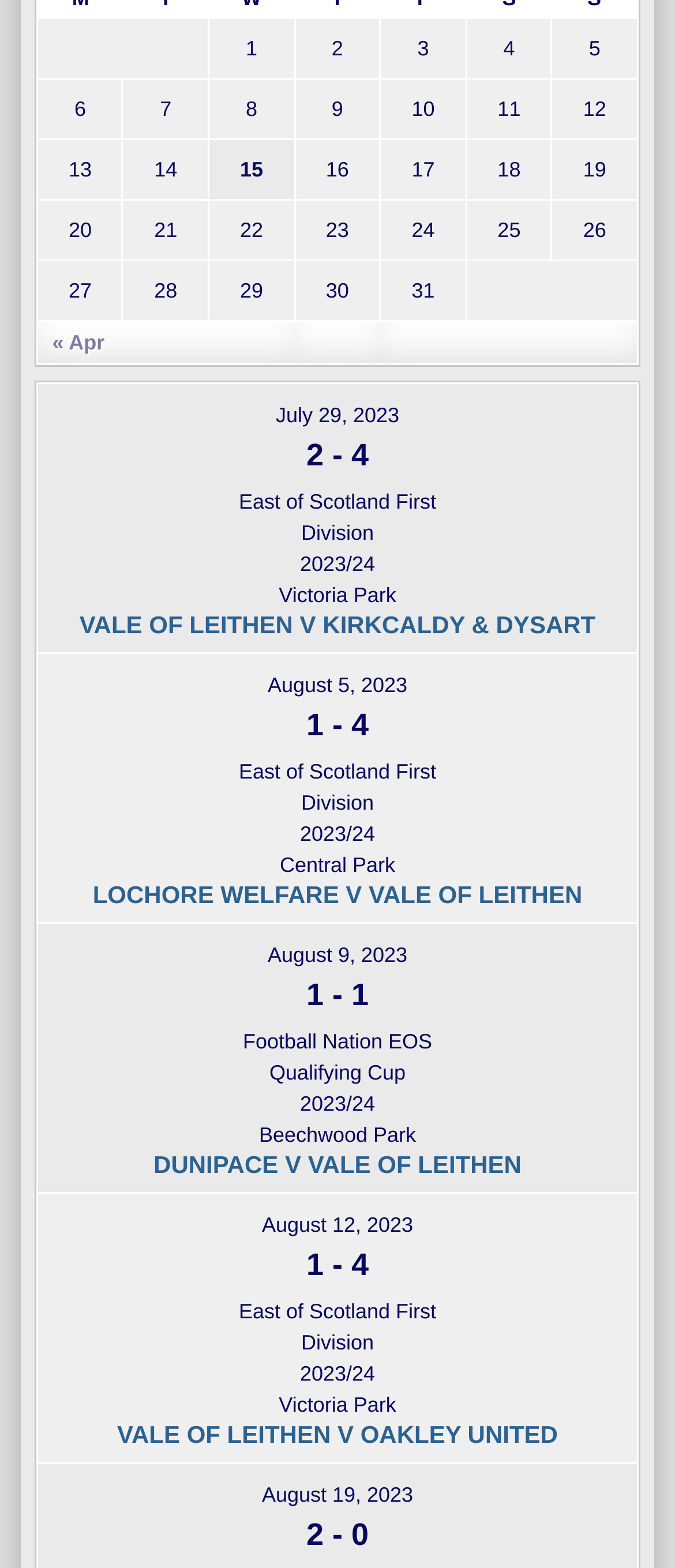Given the description: "August 19, 2023", determine the bounding box coordinates of the UI element. The coordinates should be formatted as four float numbers between 0 and 1, [left, top, right, bottom].

[0.388, 0.946, 0.612, 0.961]